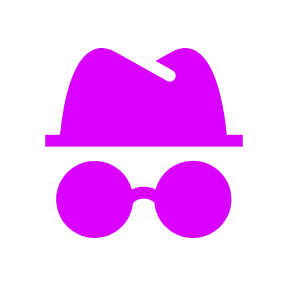What organization is mentioned in the caption?
Look at the screenshot and provide an in-depth answer.

The caption connects the imagery to discussions surrounding the CIA and its rumored covert activities, specifically mentioning the concept of 'glow in the dark CIA'.